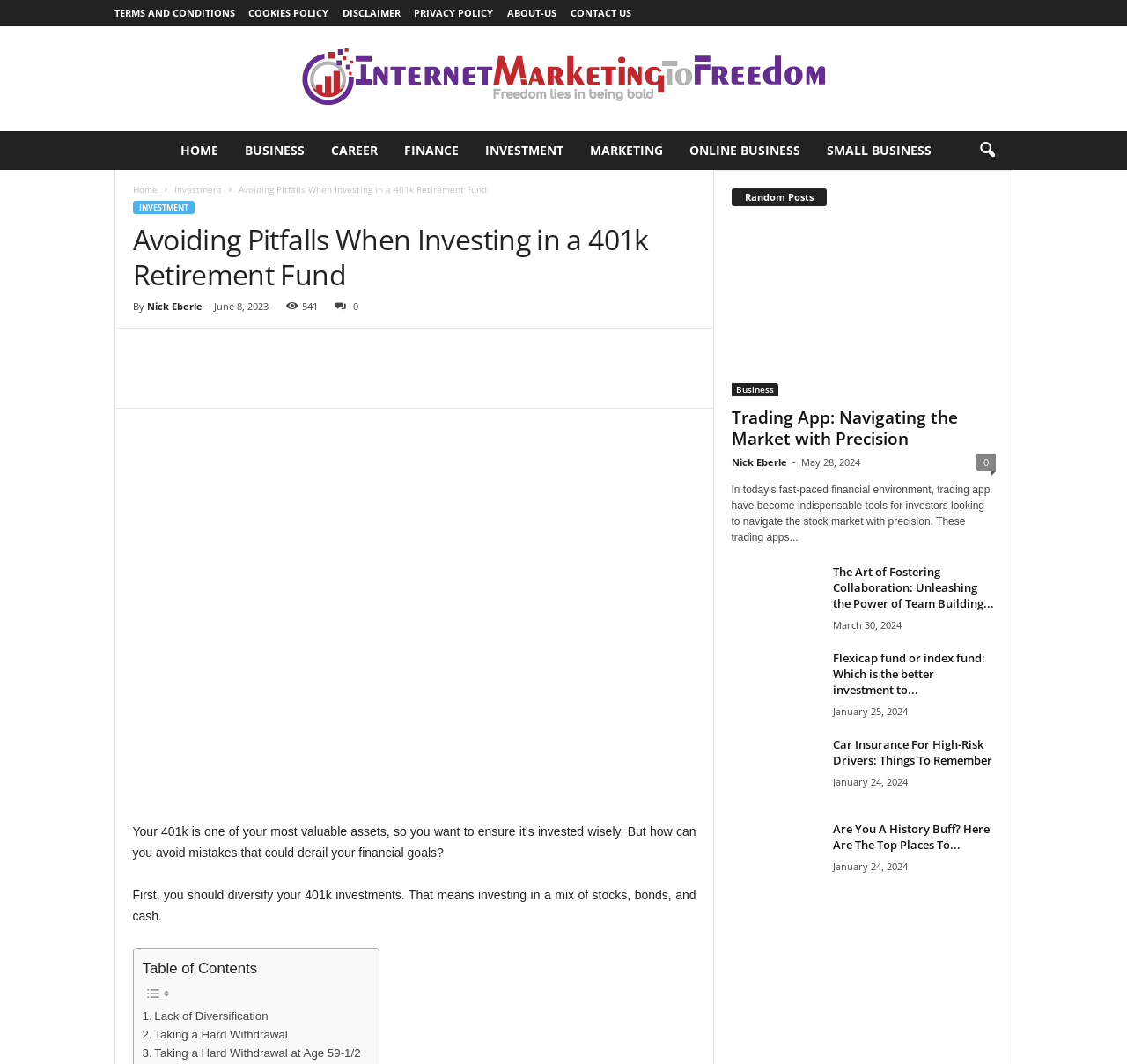Provide the bounding box coordinates of the area you need to click to execute the following instruction: "check the 'Random Posts' section".

[0.649, 0.164, 0.733, 0.182]